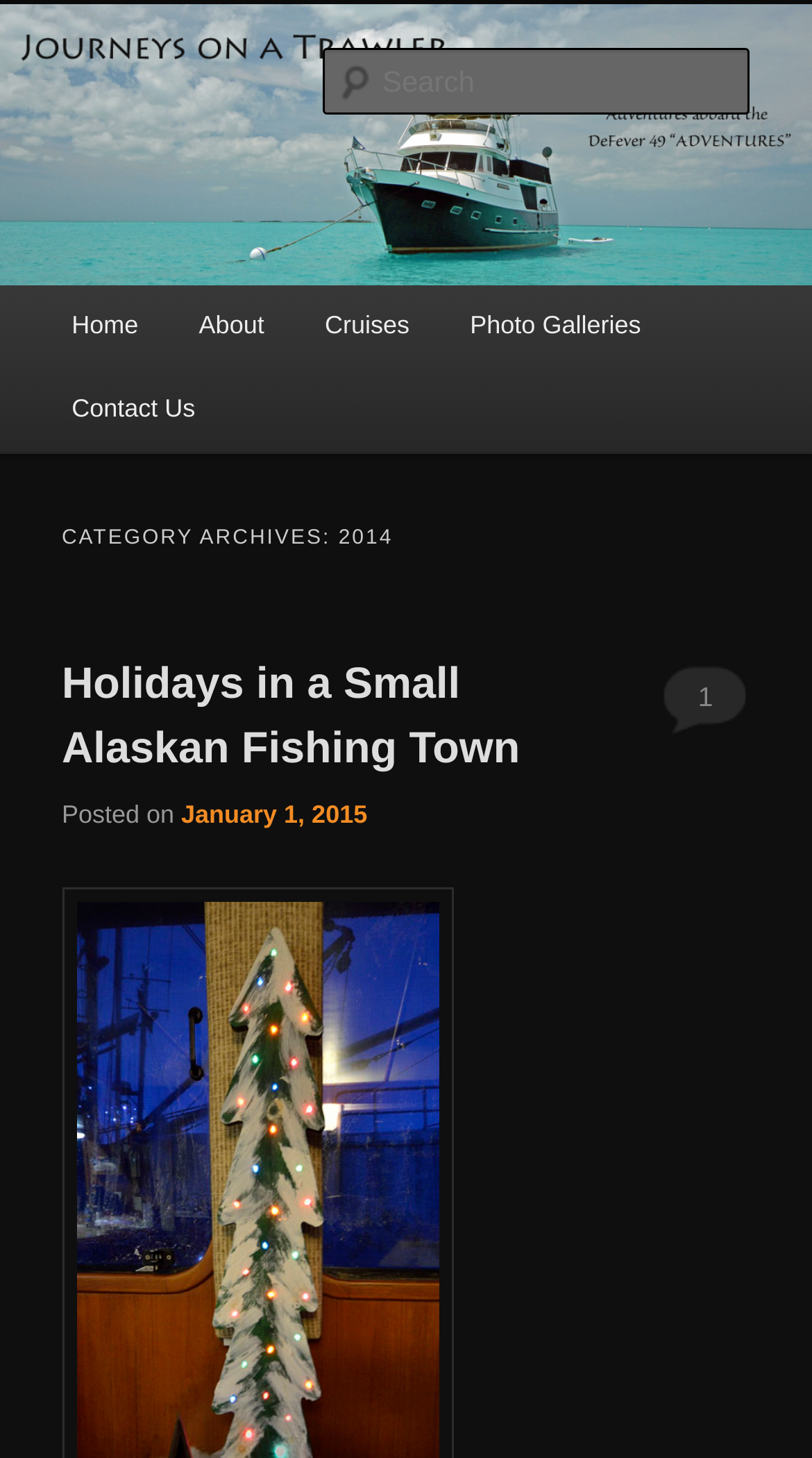Extract the text of the main heading from the webpage.

Journeys on a Trawler